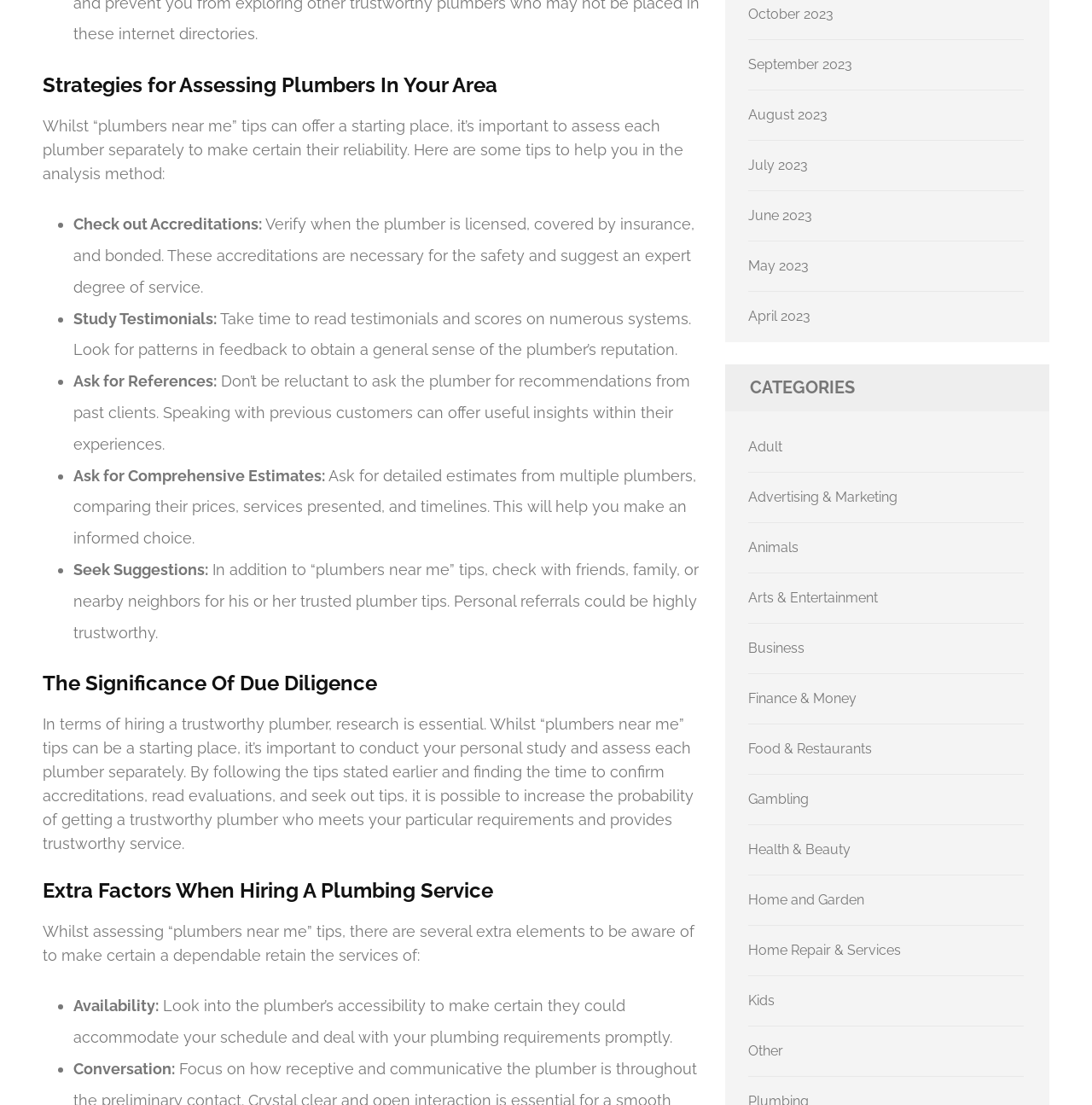Indicate the bounding box coordinates of the element that must be clicked to execute the instruction: "View Home Repair & Services category". The coordinates should be given as four float numbers between 0 and 1, i.e., [left, top, right, bottom].

[0.685, 0.853, 0.825, 0.867]